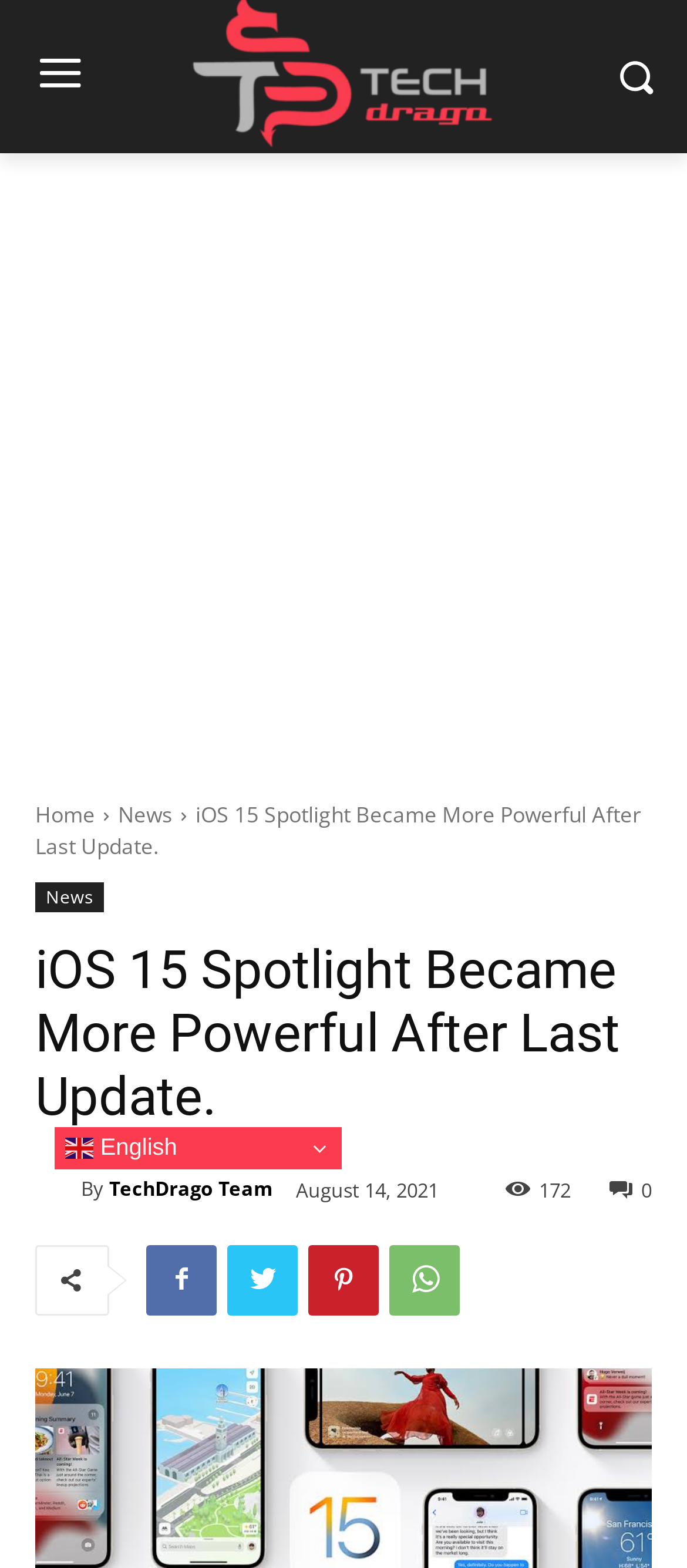Extract the heading text from the webpage.

iOS 15 Spotlight Became More Powerful After Last Update.